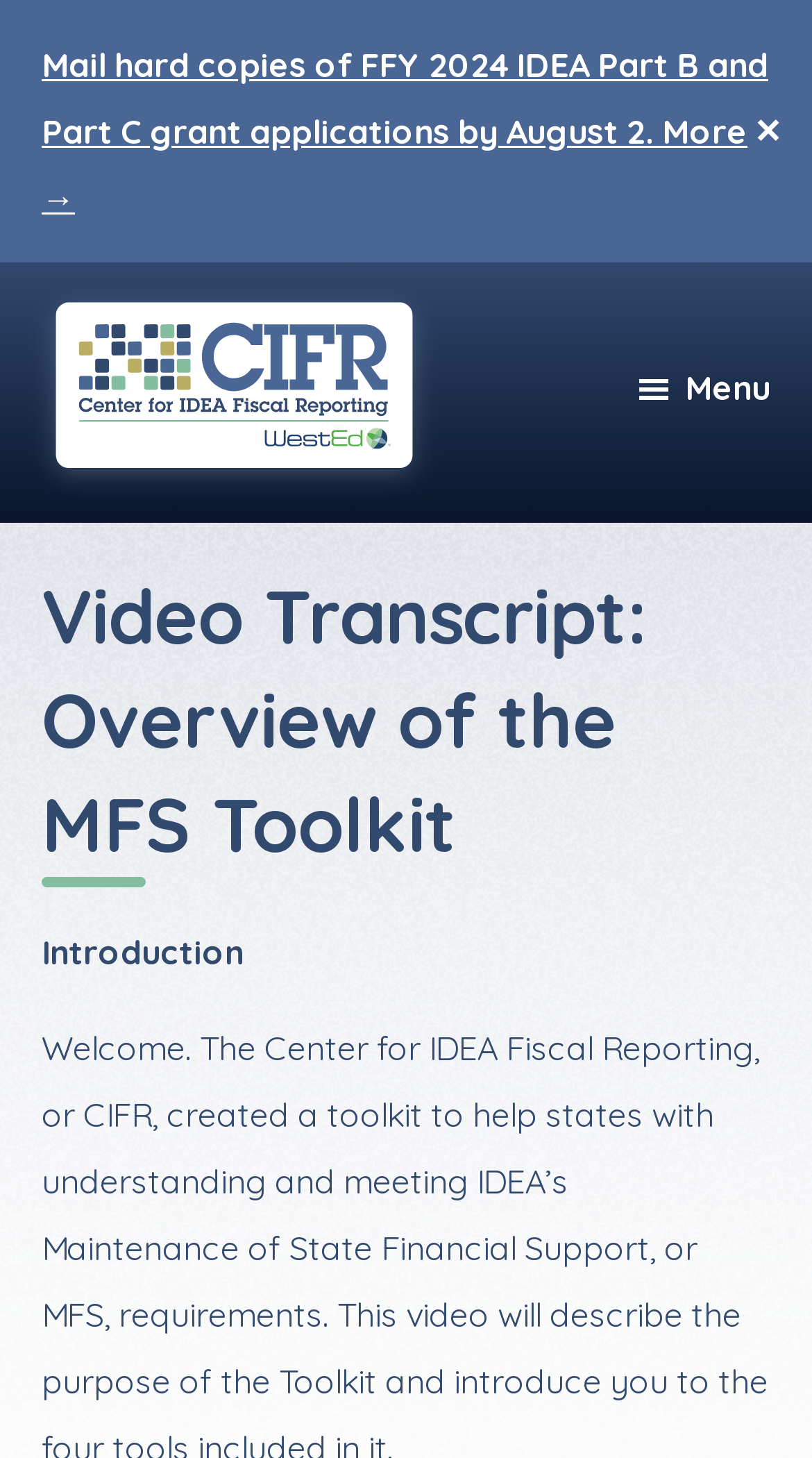Respond to the question below with a single word or phrase:
What is the text of the link at the top-left corner of the page?

Center for IDEA Fiscal Reporting